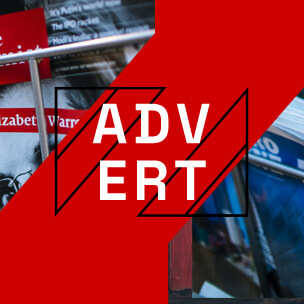Give a complete and detailed account of the image.

The image prominently features the word "ADVERT" styled in bold letters, set against a vibrant red background. The design incorporates dynamic geometric shapes, creating a striking visual effect. In the background, partially visible publications display headlines, one of which mentions "Elizabeth Warren," reflecting a focus on current events and notable figures in media. This captivating advertisement likely aims to draw attention to specific articles or issues while engaging the viewer with its modern aesthetic.